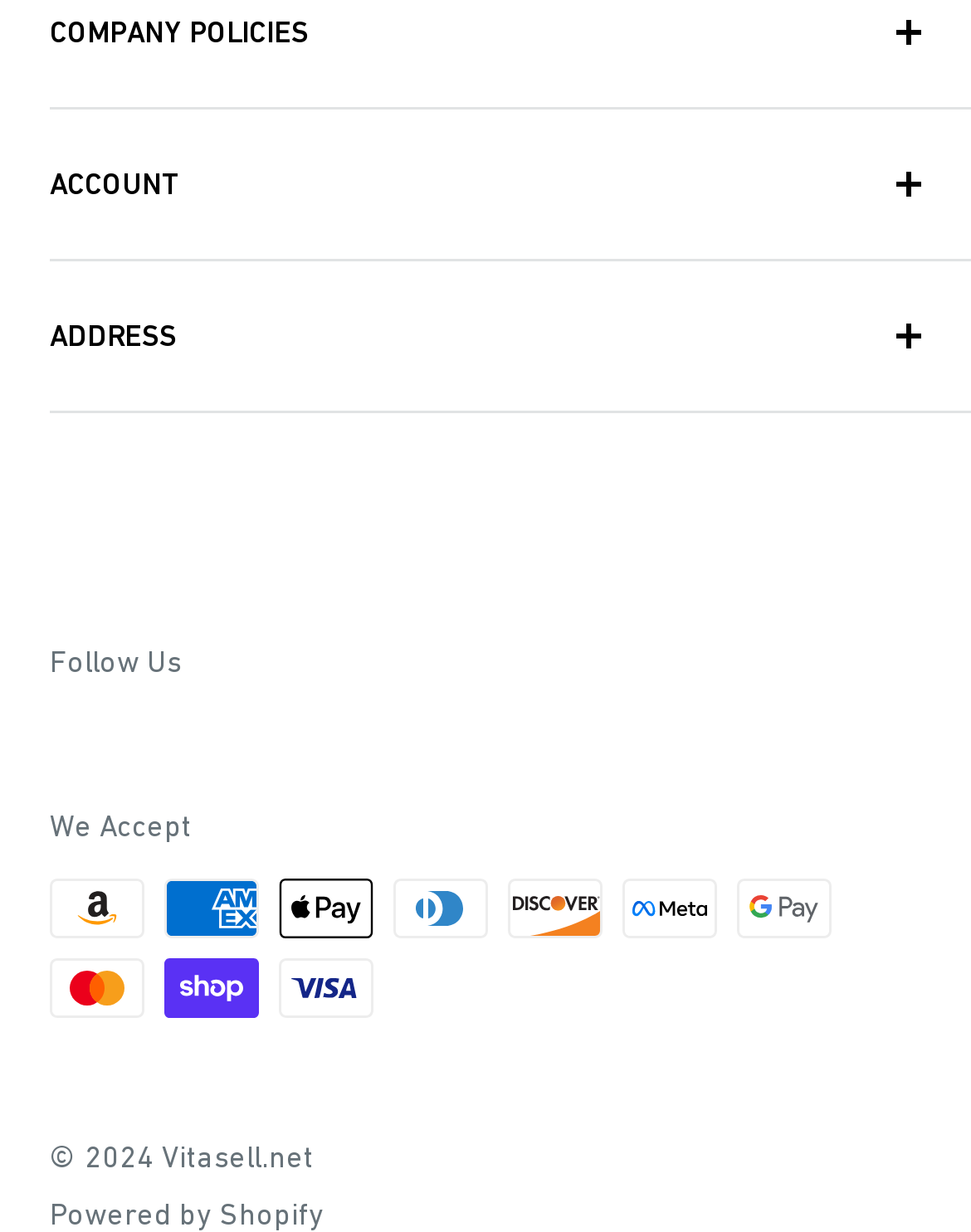Can you show the bounding box coordinates of the region to click on to complete the task described in the instruction: "Go to Education"?

None